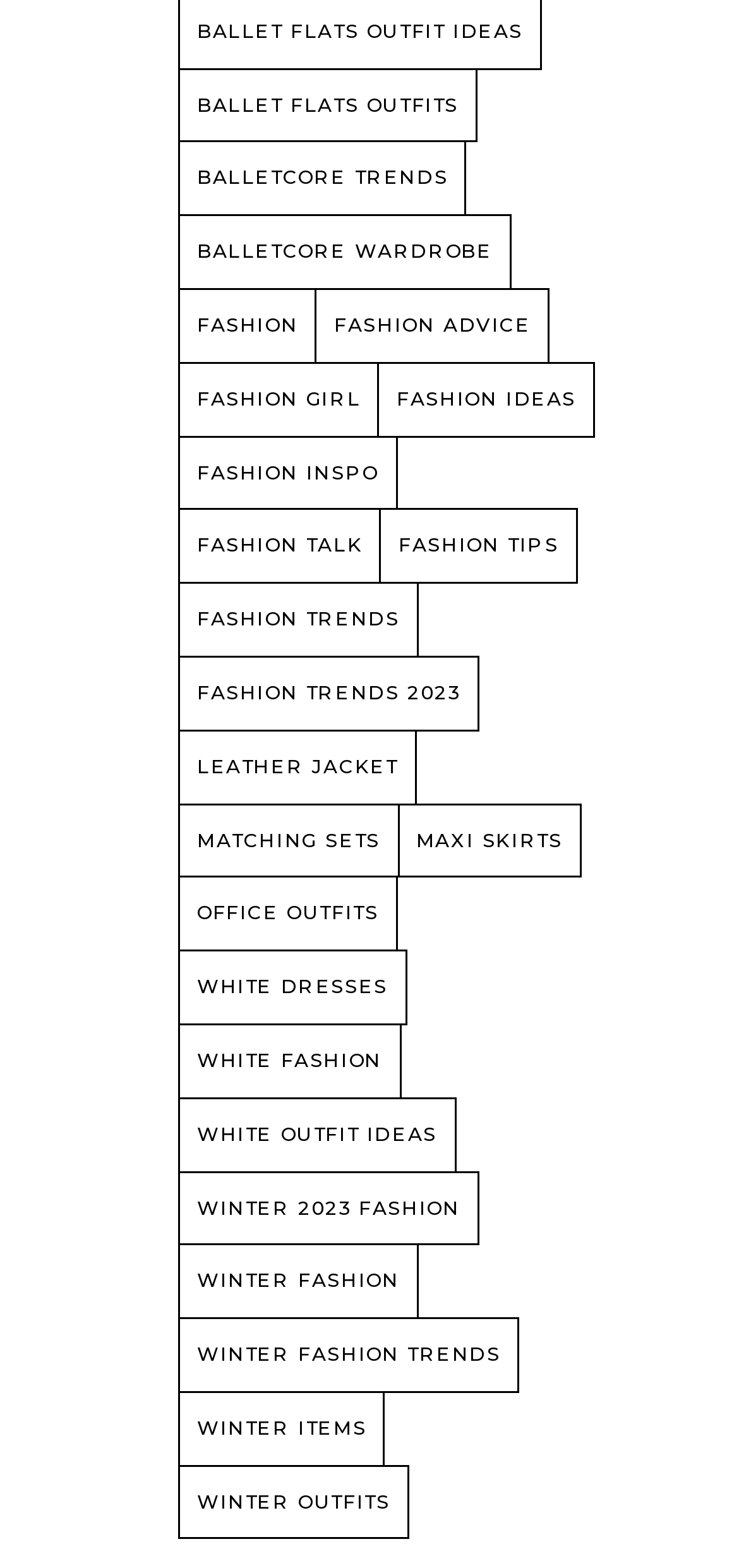Pinpoint the bounding box coordinates of the element that must be clicked to accomplish the following instruction: "Learn about leather jacket fashion". The coordinates should be in the format of four float numbers between 0 and 1, i.e., [left, top, right, bottom].

[0.241, 0.465, 0.564, 0.513]